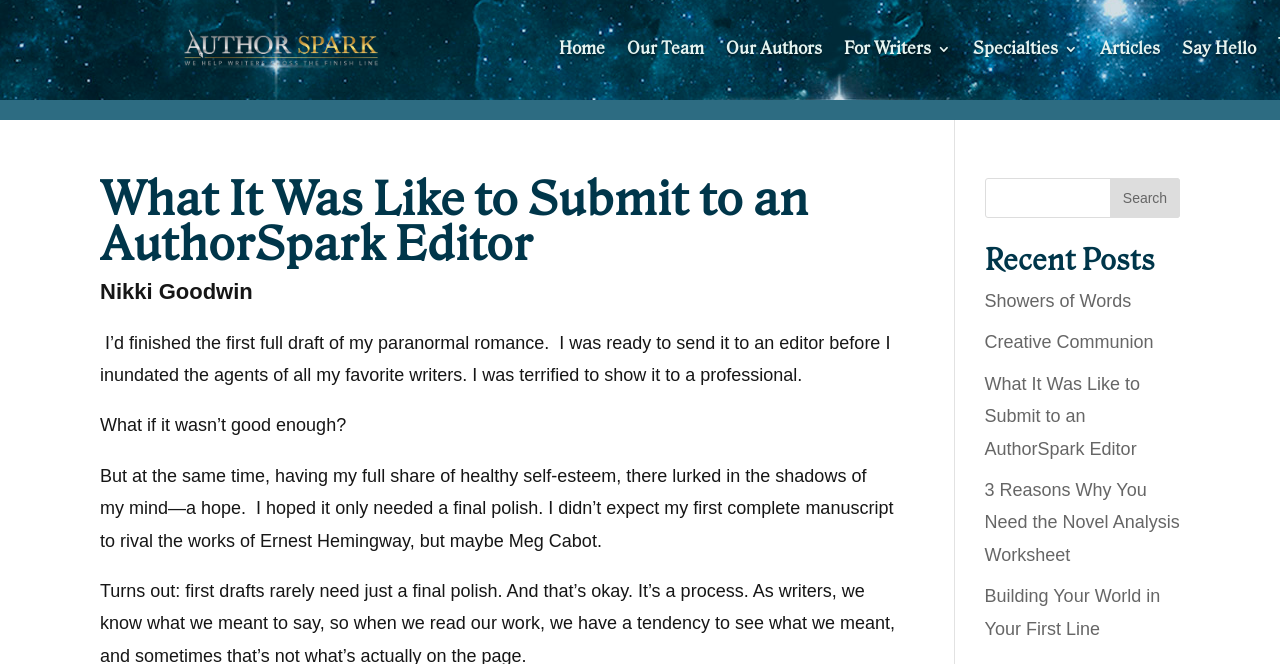Use a single word or phrase to answer the question: How many navigation links are there?

7